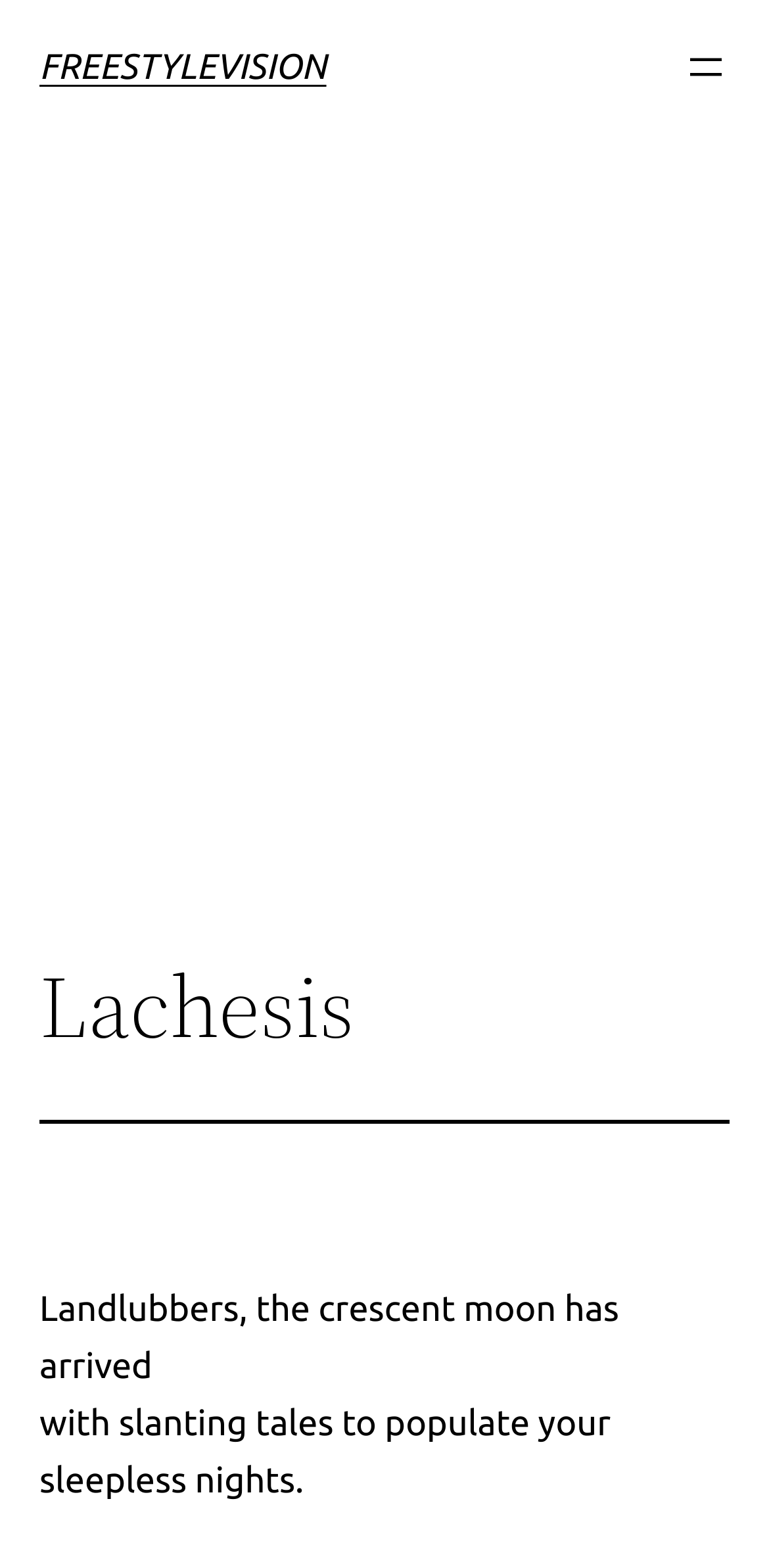Please provide a brief answer to the question using only one word or phrase: 
How many text elements are below the separator?

2